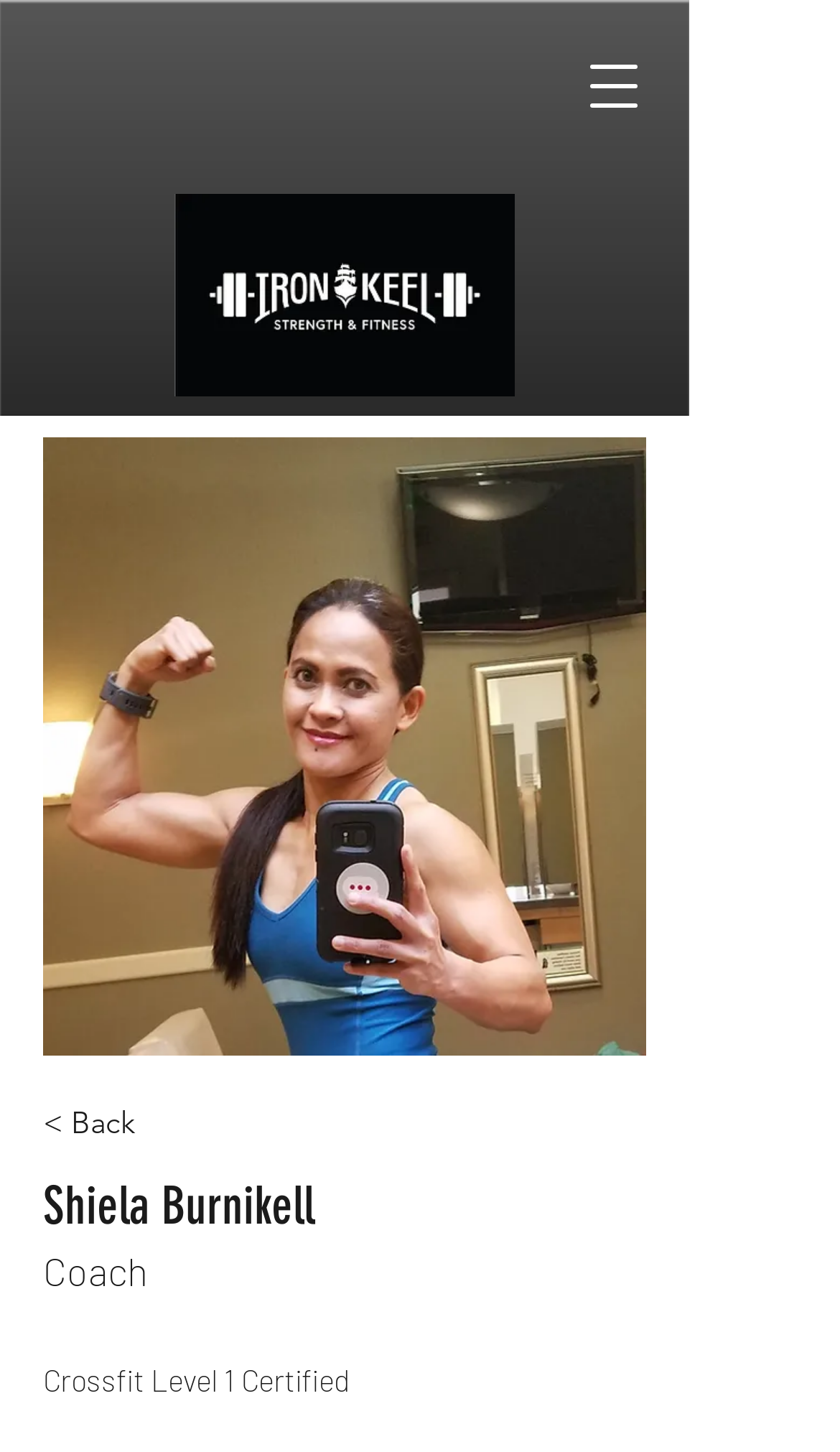Locate the bounding box of the UI element described by: "aria-label="Open navigation menu"" in the given webpage screenshot.

[0.679, 0.03, 0.782, 0.089]